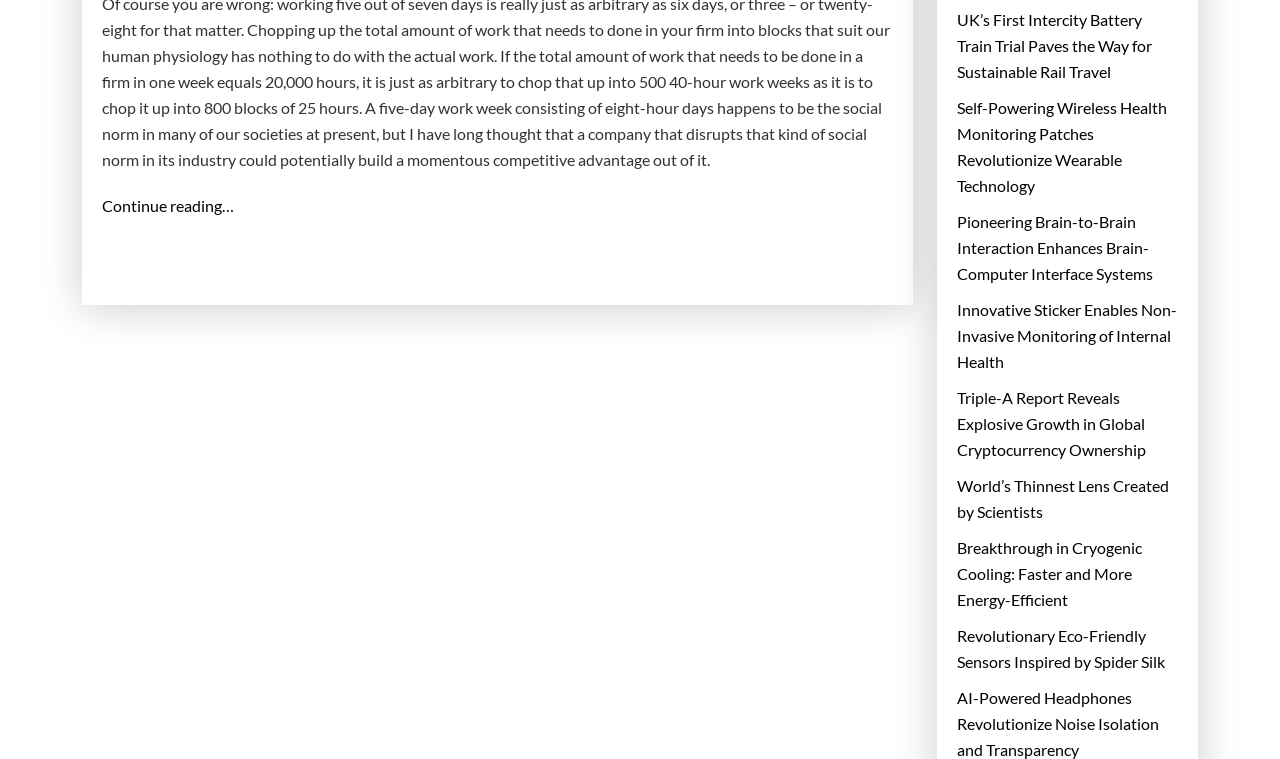What is the common theme among the links on the webpage?
From the image, provide a succinct answer in one word or a short phrase.

Science and technology